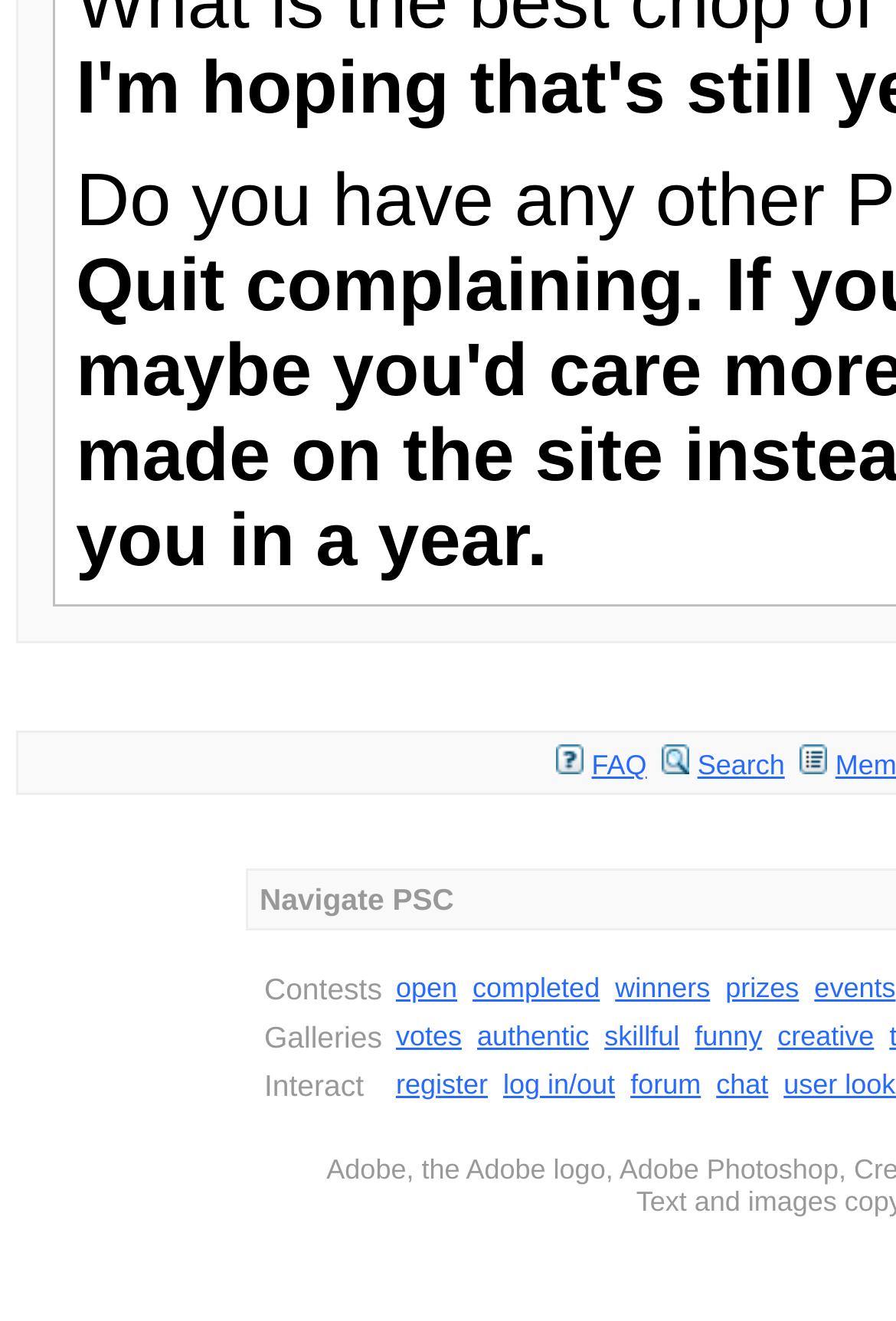How many images are in the top navigation bar?
Based on the image, respond with a single word or phrase.

3